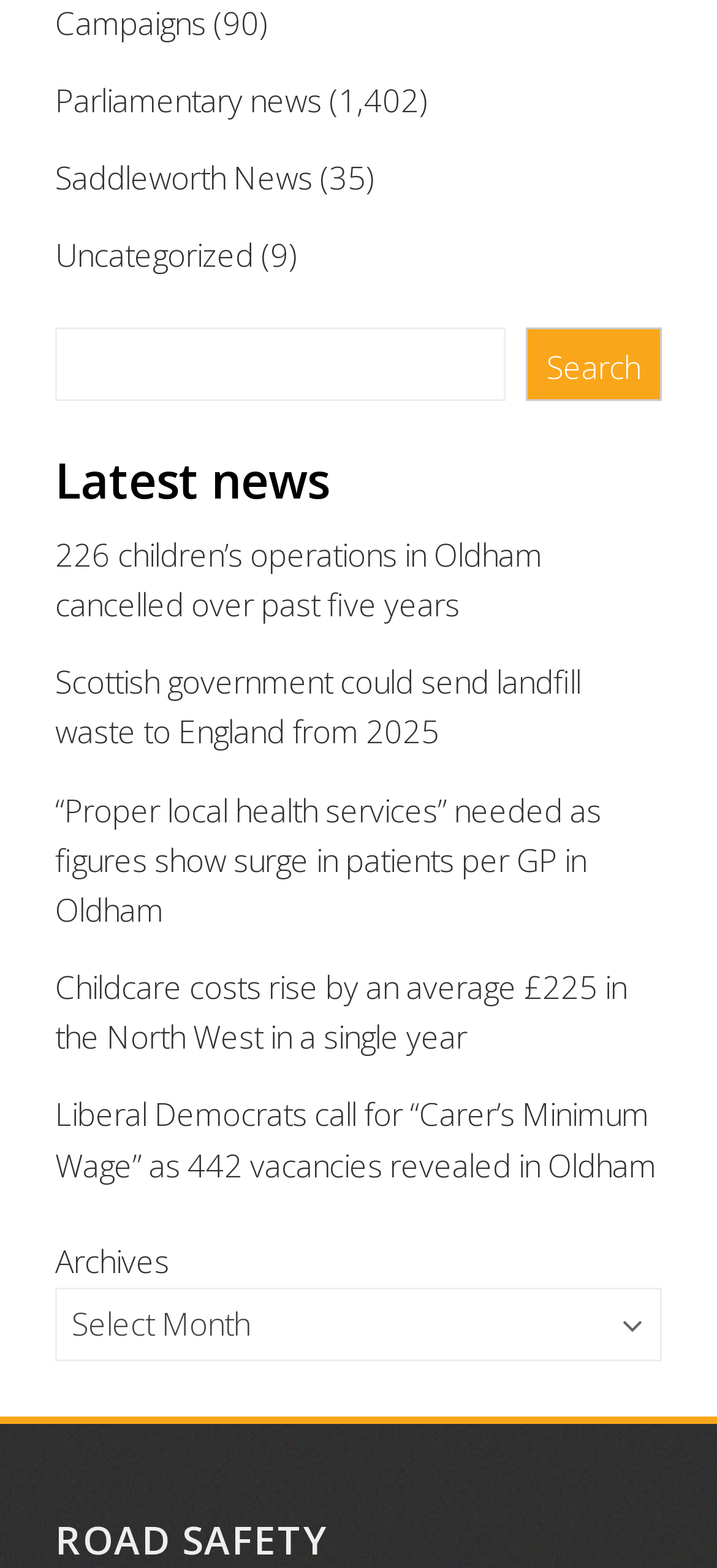Determine the bounding box coordinates in the format (top-left x, top-left y, bottom-right x, bottom-right y). Ensure all values are floating point numbers between 0 and 1. Identify the bounding box of the UI element described by: parent_node: Search name="s"

[0.077, 0.209, 0.705, 0.256]